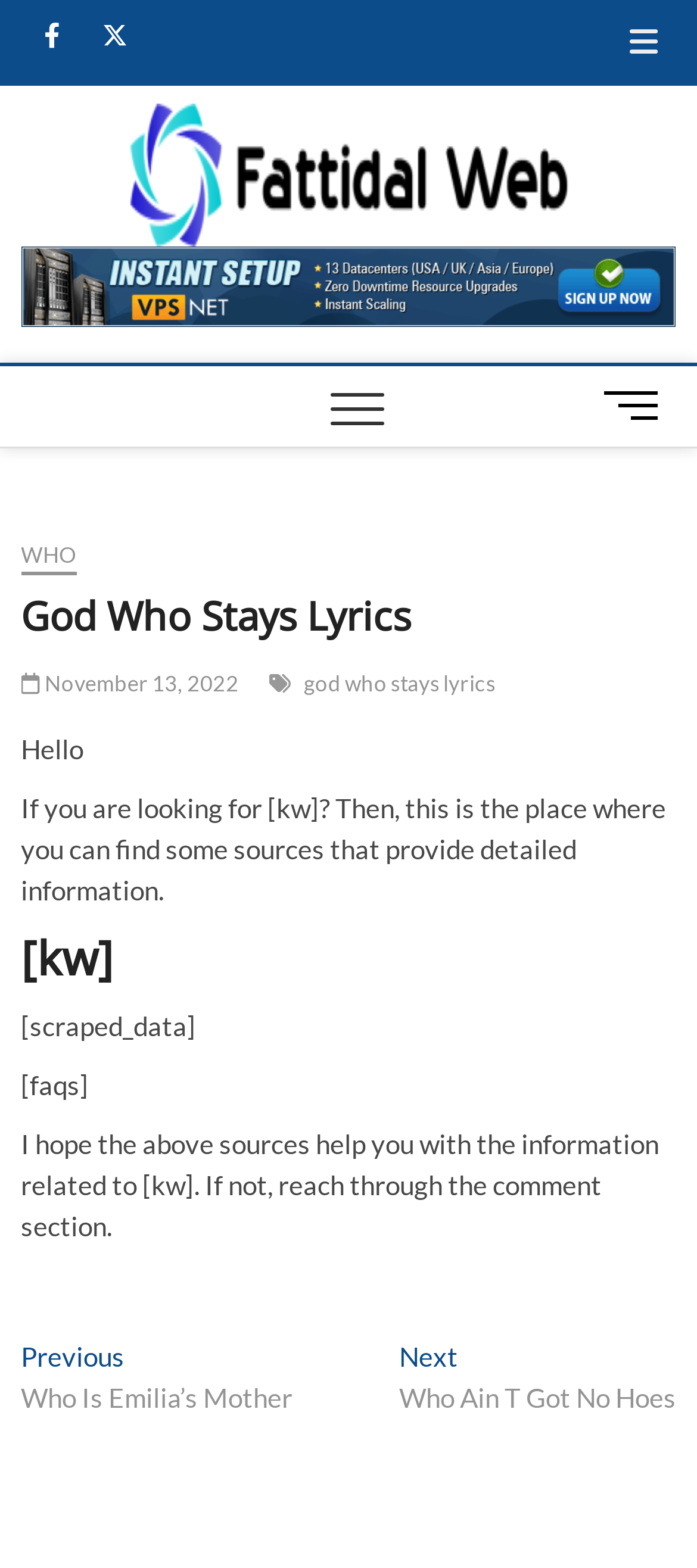Please find the bounding box coordinates of the element that must be clicked to perform the given instruction: "Go to the previous post". The coordinates should be four float numbers from 0 to 1, i.e., [left, top, right, bottom].

[0.03, 0.854, 0.42, 0.904]